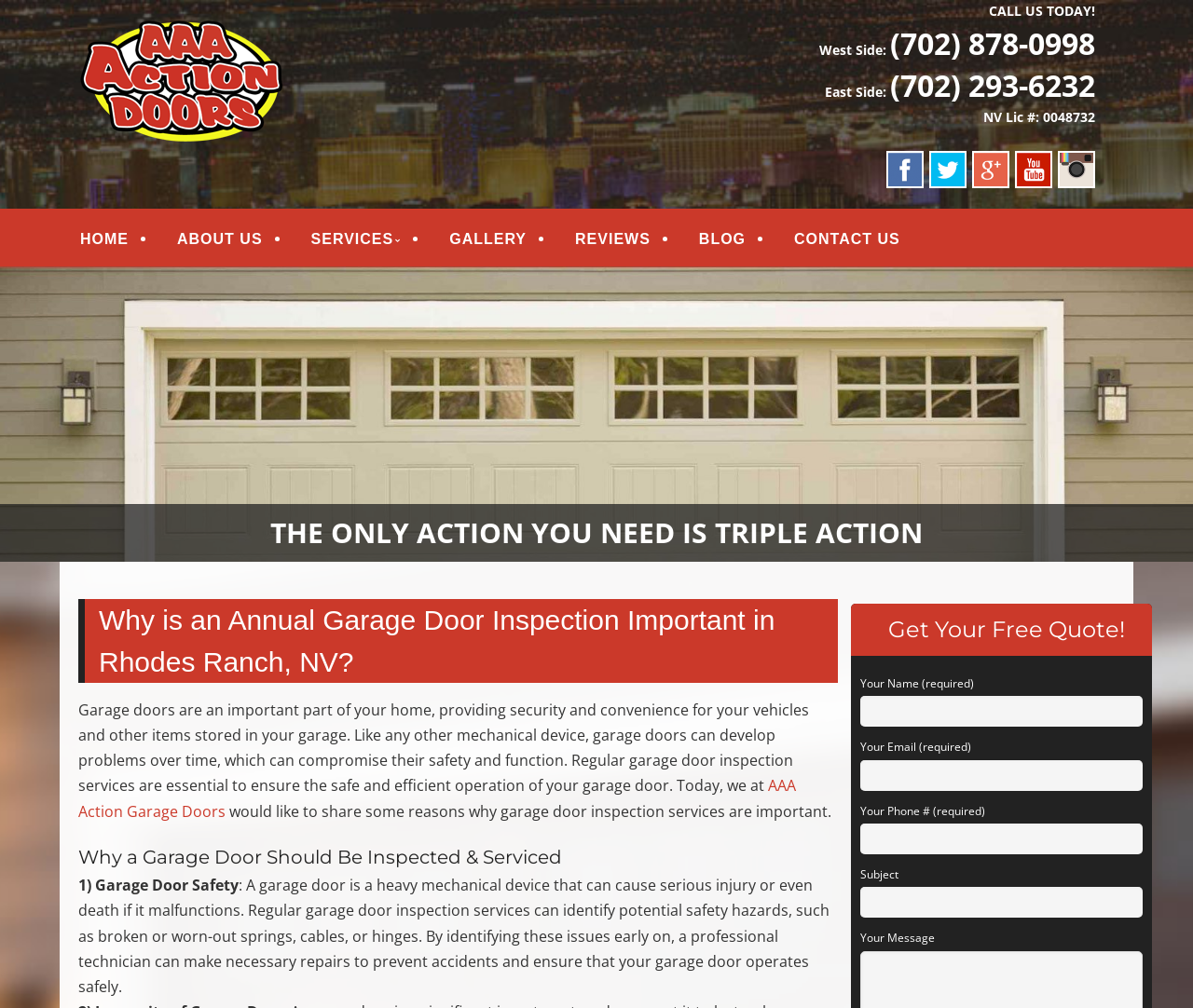Provide a one-word or brief phrase answer to the question:
How many reasons are provided for why garage door inspection services are important?

One